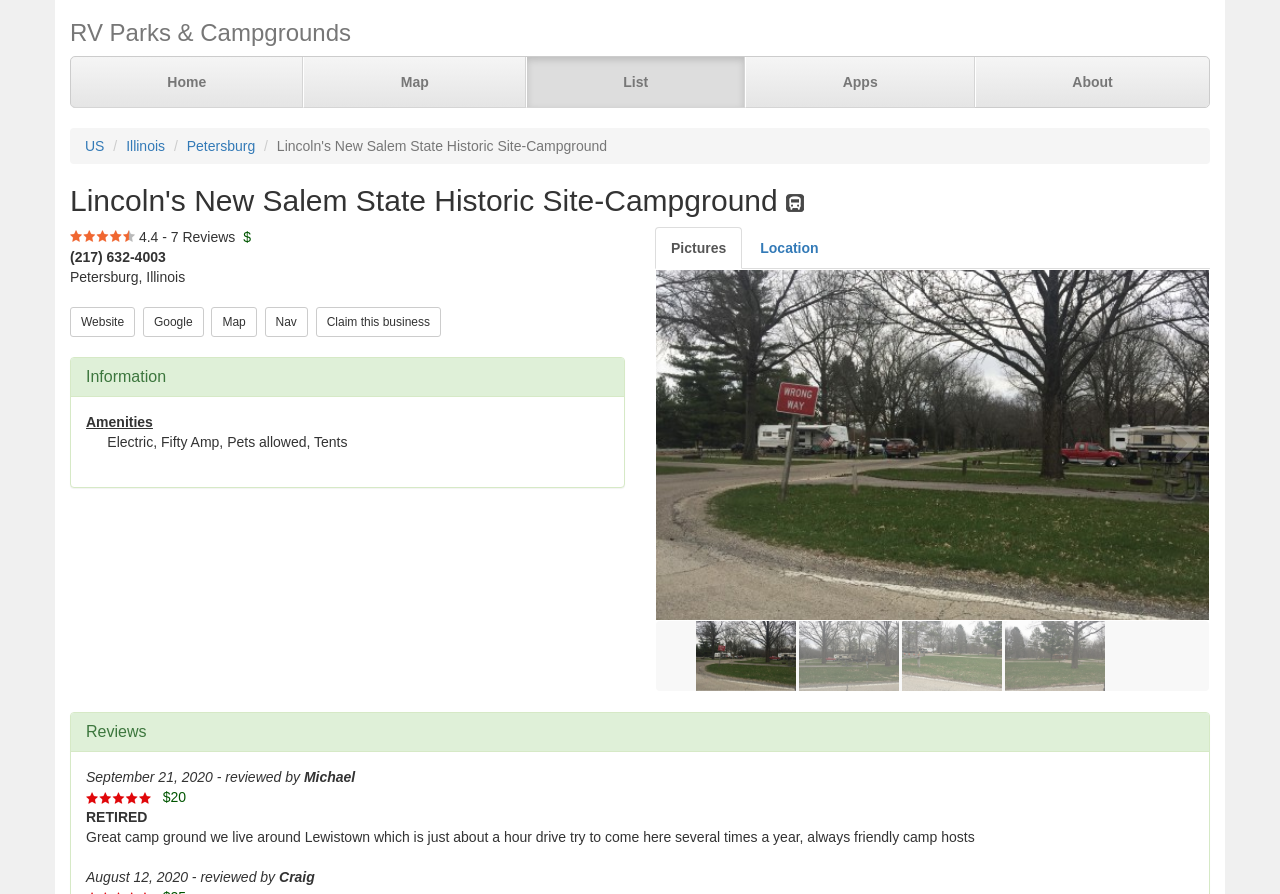Could you specify the bounding box coordinates for the clickable section to complete the following instruction: "Click on the 'Pictures' tab"?

[0.512, 0.254, 0.58, 0.301]